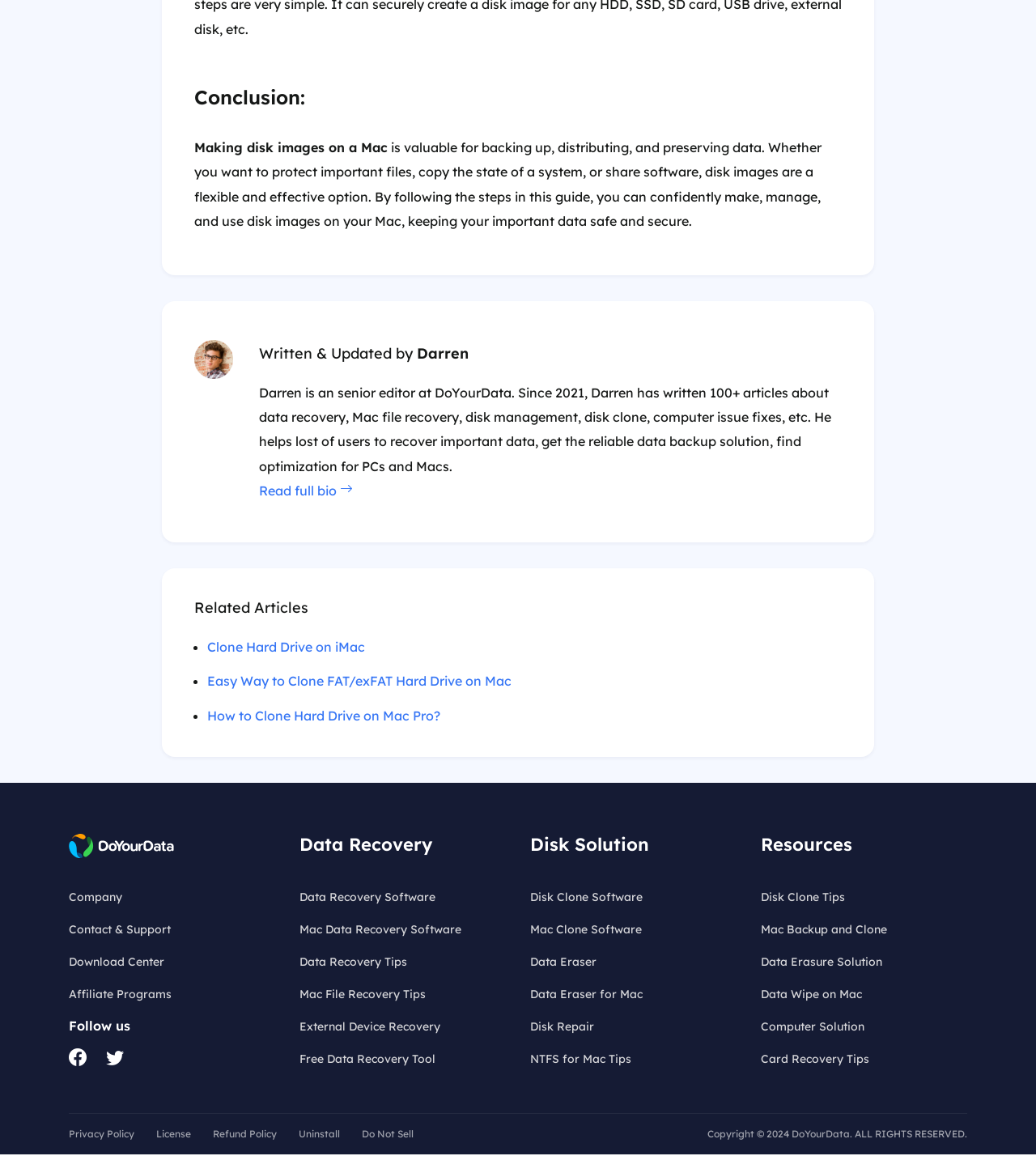How many related articles are listed?
Refer to the image and provide a concise answer in one word or phrase.

3